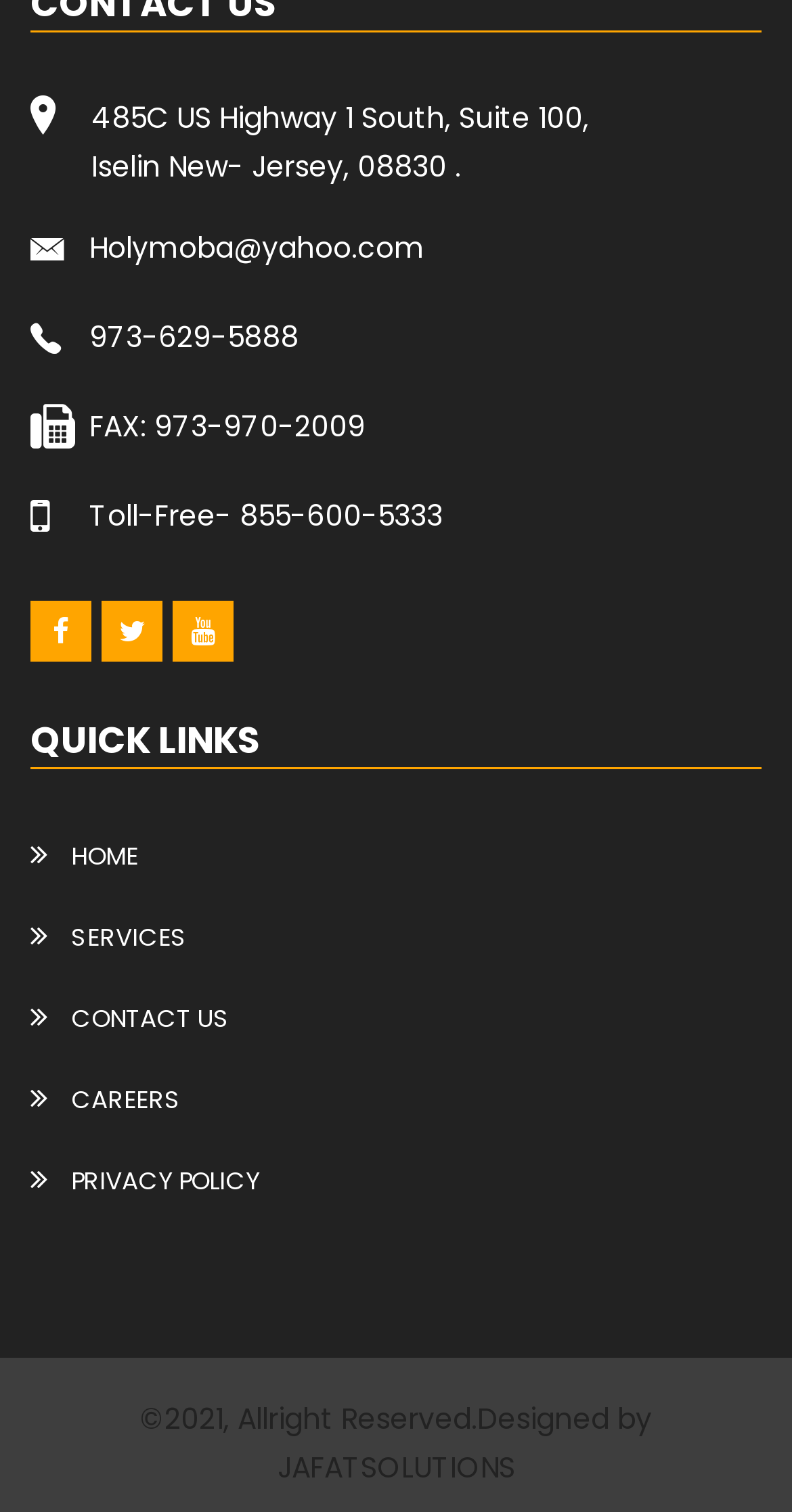Given the element description, predict the bounding box coordinates in the format (top-left x, top-left y, bottom-right x, bottom-right y). Make sure all values are between 0 and 1. Here is the element description: Circular Economy

None